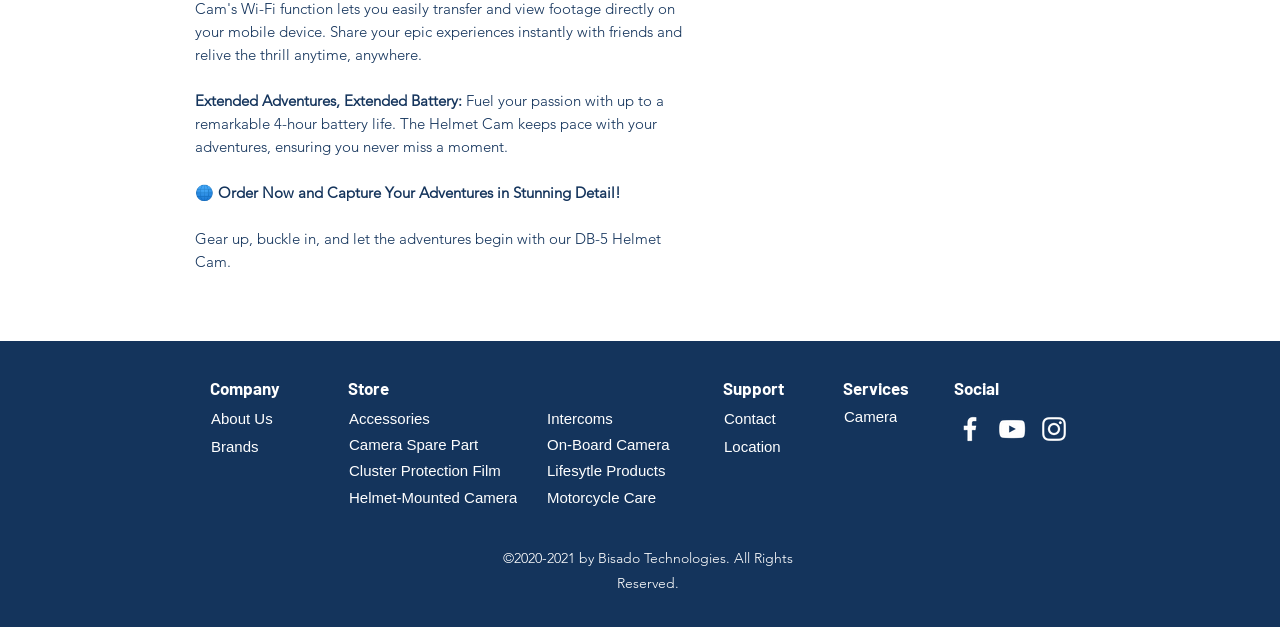What is the name of the company that produces the Helmet Cam?
Look at the image and respond with a one-word or short-phrase answer.

Bisado Technologies